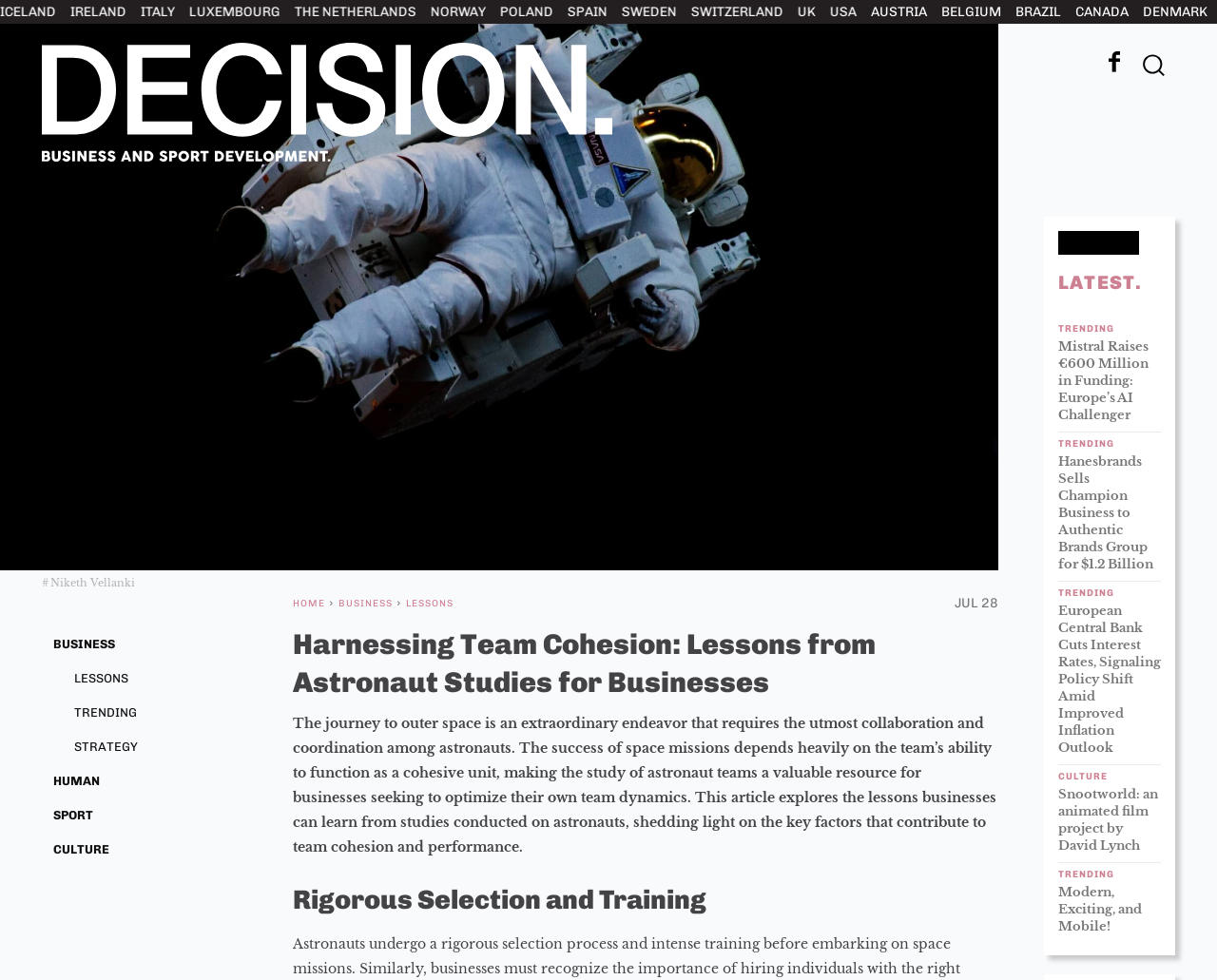Utilize the details in the image to thoroughly answer the following question: What is the title of the first article in the LATEST section?

The first article in the LATEST section has the title 'Mistral Raises €600 Million in Funding: Europe’s AI Challenger'. This title is mentioned in the heading element and is also a link to the article.